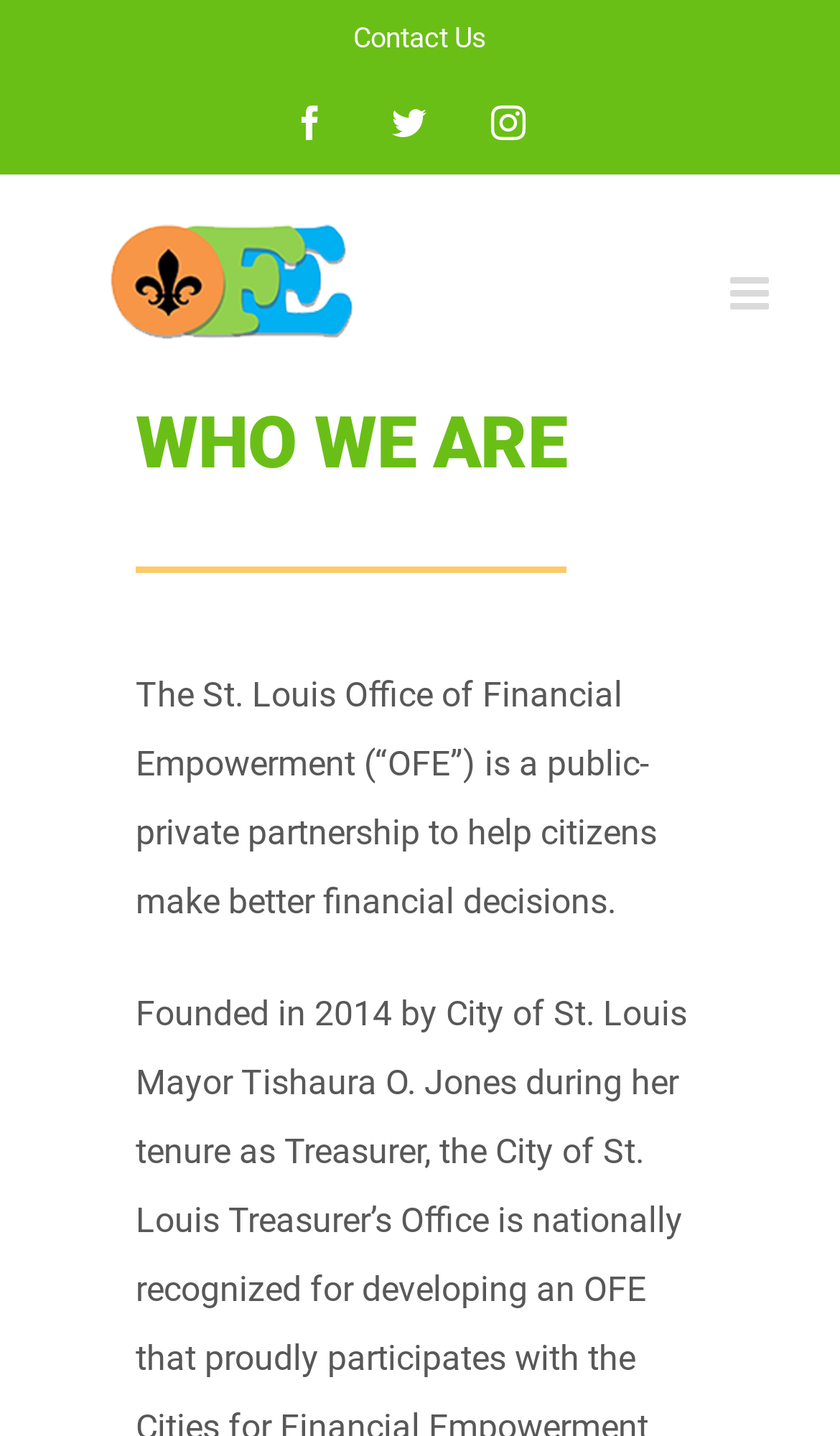Give a one-word or short phrase answer to the question: 
What is the position of the Facebook link?

above Twitter link